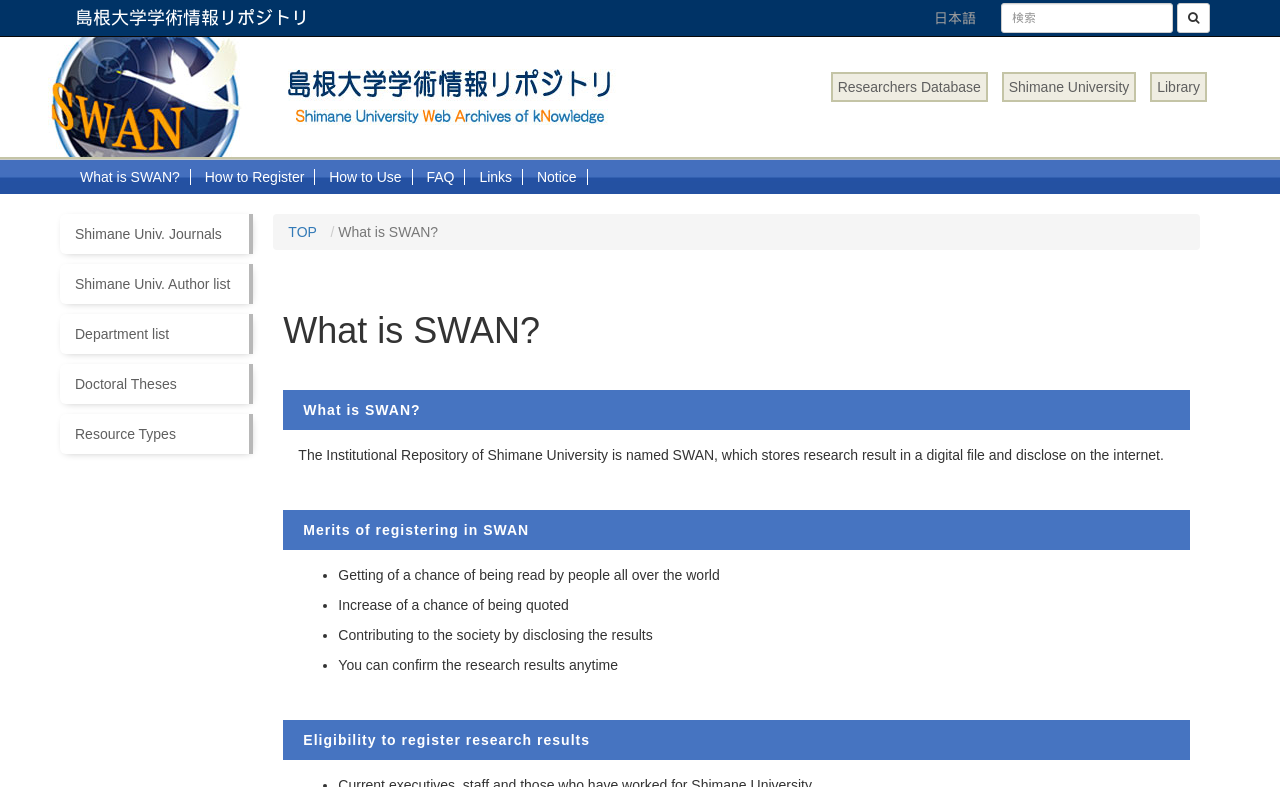Respond to the following question using a concise word or phrase: 
What is the language of the webpage?

Japanese and English